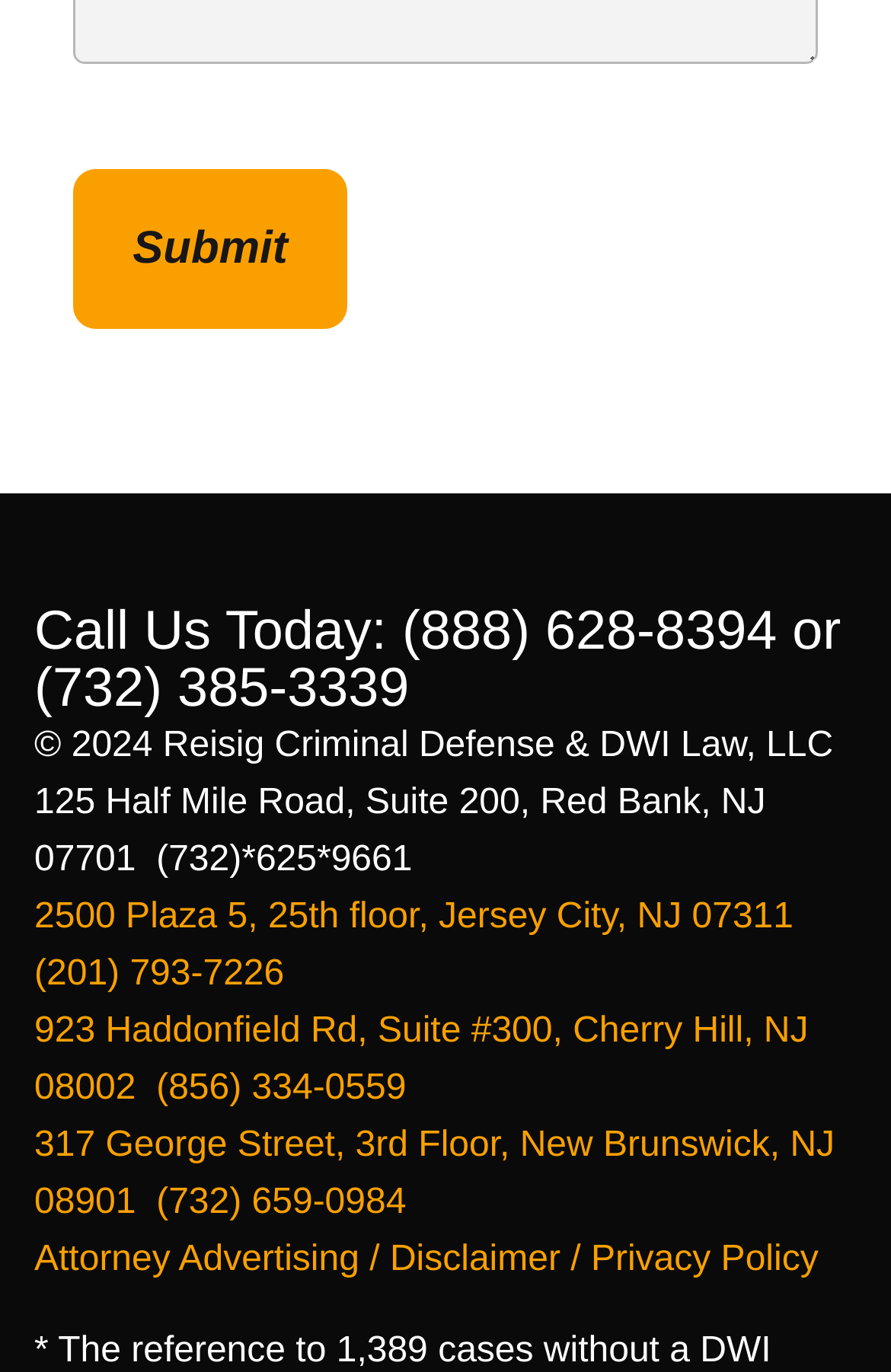Determine the bounding box coordinates for the UI element described. Format the coordinates as (top-left x, top-left y, bottom-right x, bottom-right y) and ensure all values are between 0 and 1. Element description: value="Submit"

[0.082, 0.124, 0.39, 0.24]